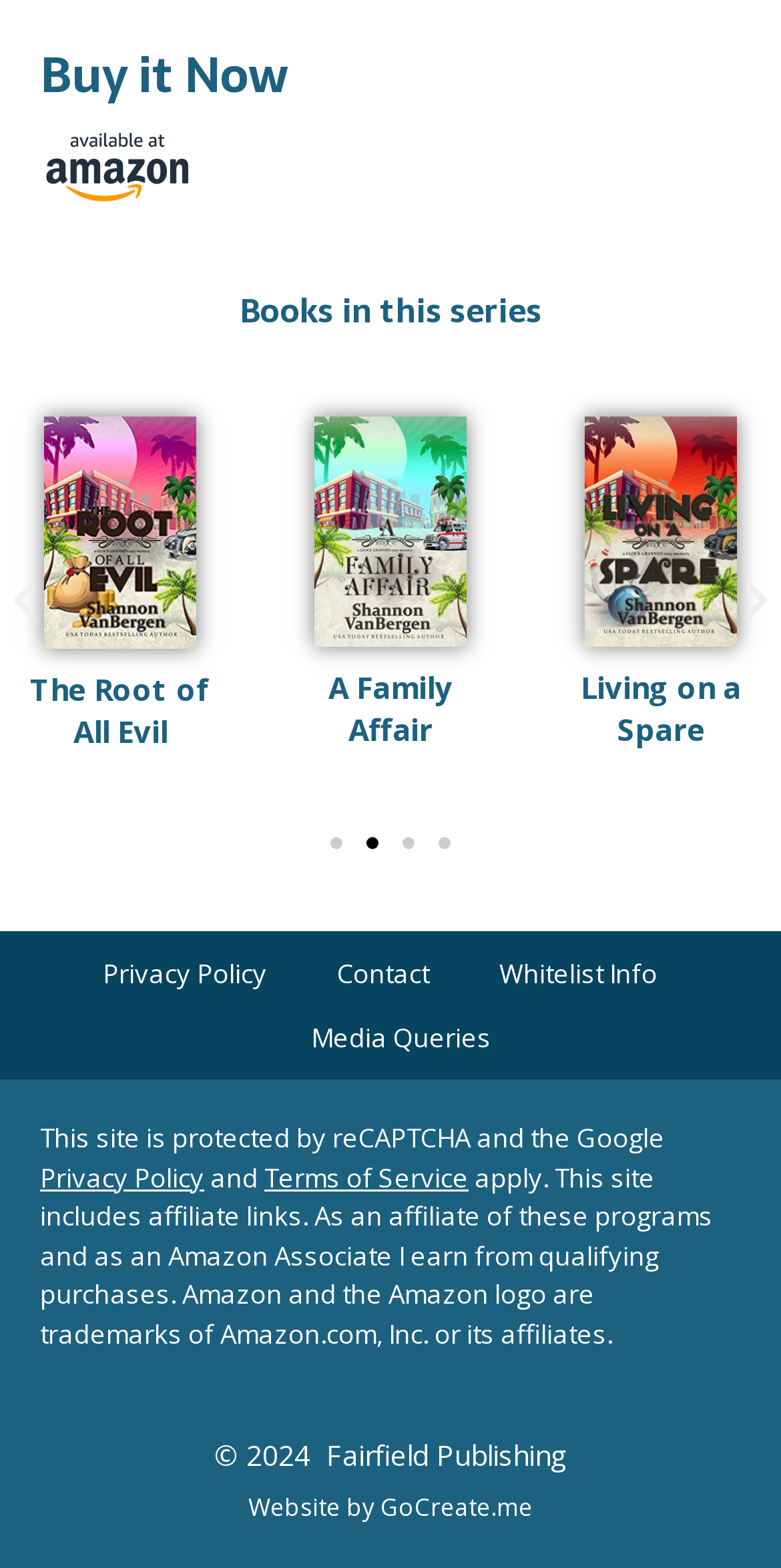Highlight the bounding box coordinates of the element you need to click to perform the following instruction: "Click the 'Buy it Now' heading."

[0.051, 0.027, 1.0, 0.07]